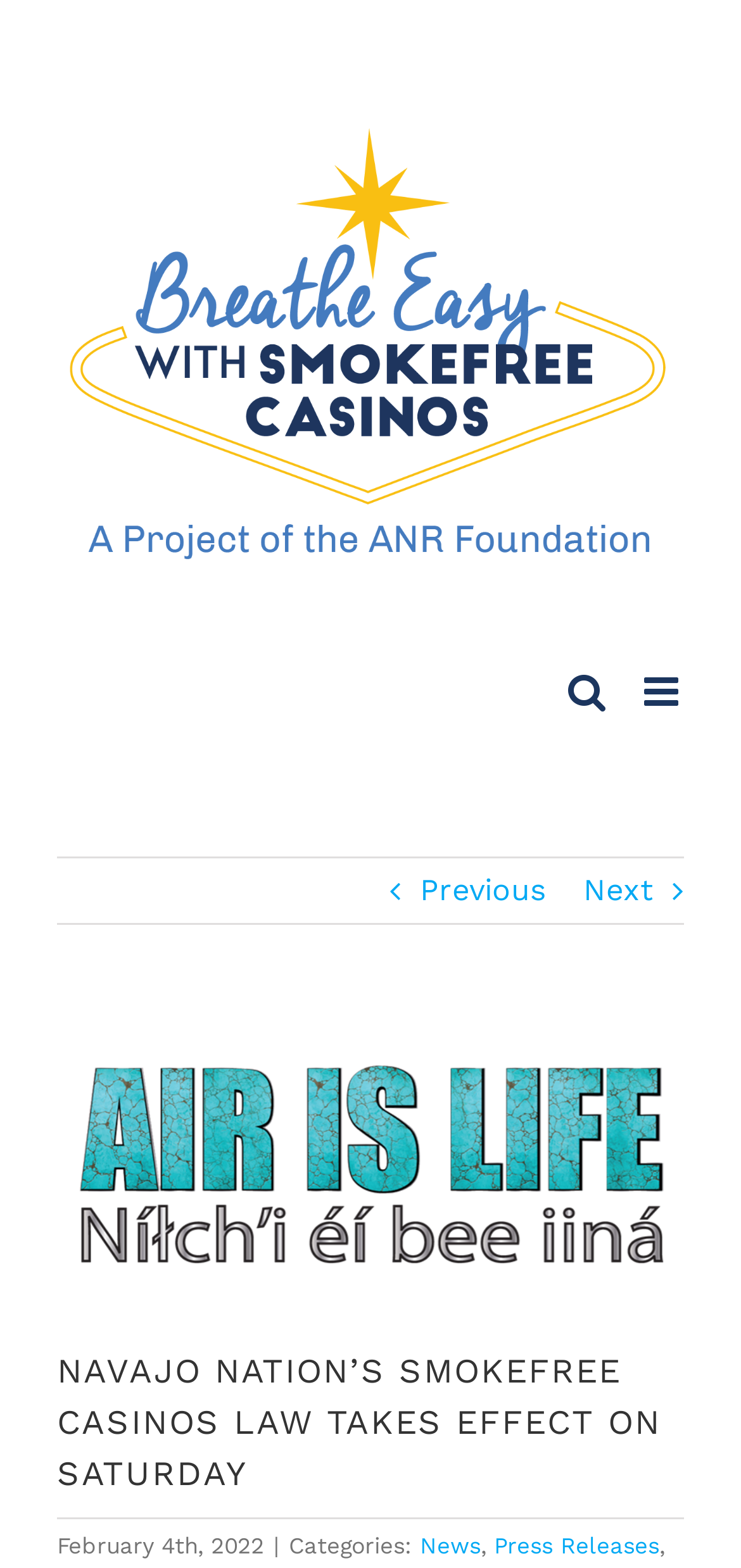Using the information in the image, give a comprehensive answer to the question: 
What is the purpose of the toggle button on the top right corner?

I found a link element with the description 'Toggle mobile menu' which suggests that the toggle button on the top right corner is used to toggle the mobile menu.